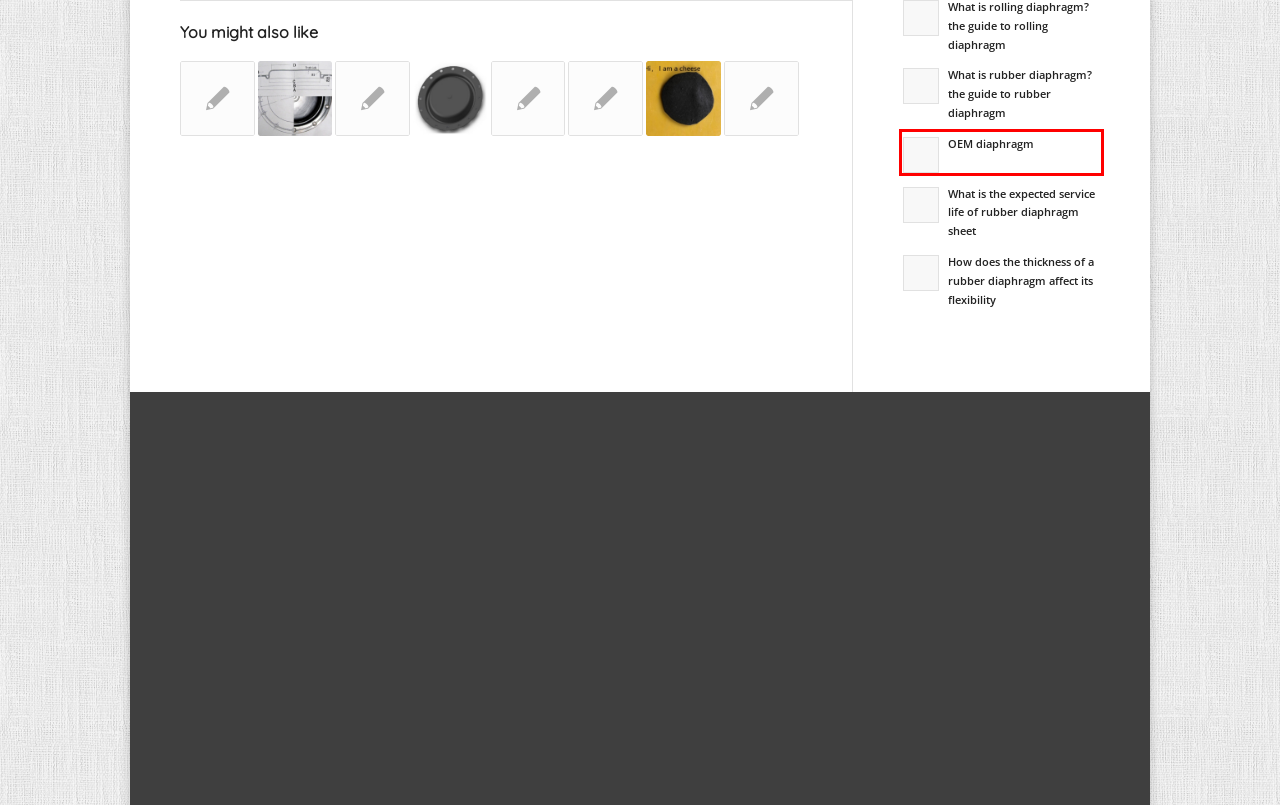Examine the screenshot of the webpage, noting the red bounding box around a UI element. Pick the webpage description that best matches the new page after the element in the red bounding box is clicked. Here are the candidates:
A. The rubber diaphragm industry has broad prospects for power generation
B. Rubber Diaphragm BBS Forum and Global Exchange Center - GENERAL SEALTECH LIMITED
C. How does the thickness of a rubber diaphragm affect its flexibility - GENERAL SEALTECH LIMITED
D. Be cautious when shipping rubber diaphragms - GENERAL SEALTECH LIMITED
E. The export packaging requirements for rubber diaphragms
F. OEM diaphragm - GENERAL SEALTECH LIMITED
G. Quality identification techniques for rubber diaphragm storage shelves
H. Precautions for rubber diaphragm OEMODM - GENERAL SEALTECH LIMITED

F